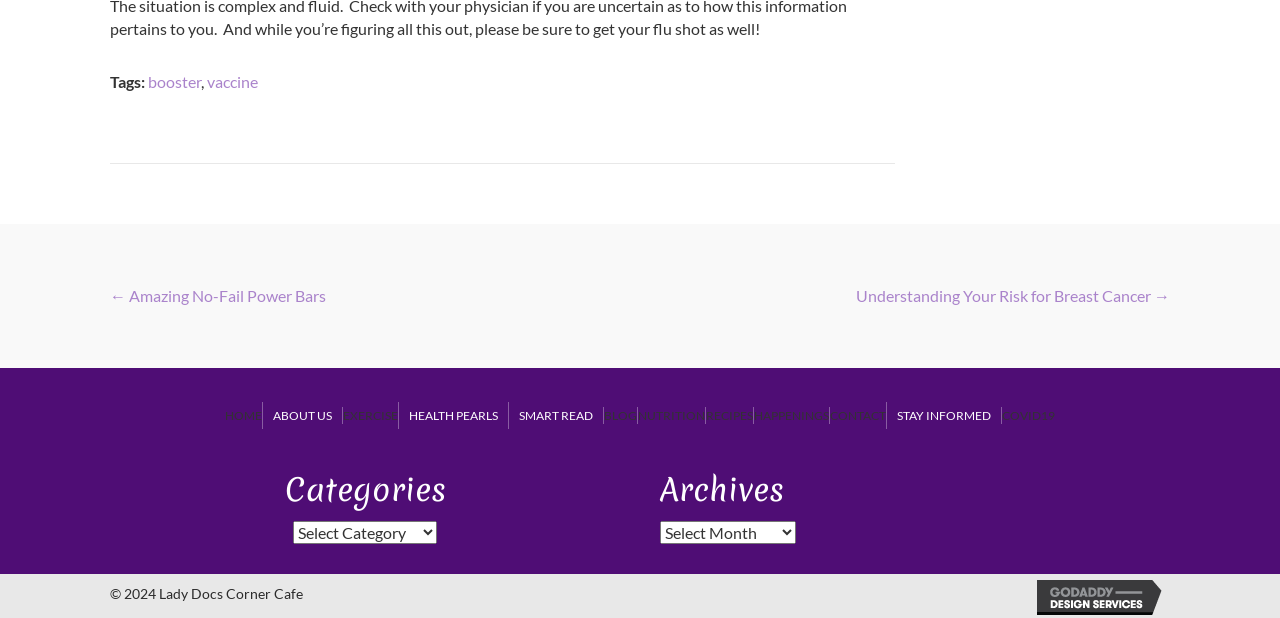Please find and report the bounding box coordinates of the element to click in order to perform the following action: "Select the 'HEALTH PEARLS' menu item". The coordinates should be expressed as four float numbers between 0 and 1, in the format [left, top, right, bottom].

[0.312, 0.65, 0.397, 0.695]